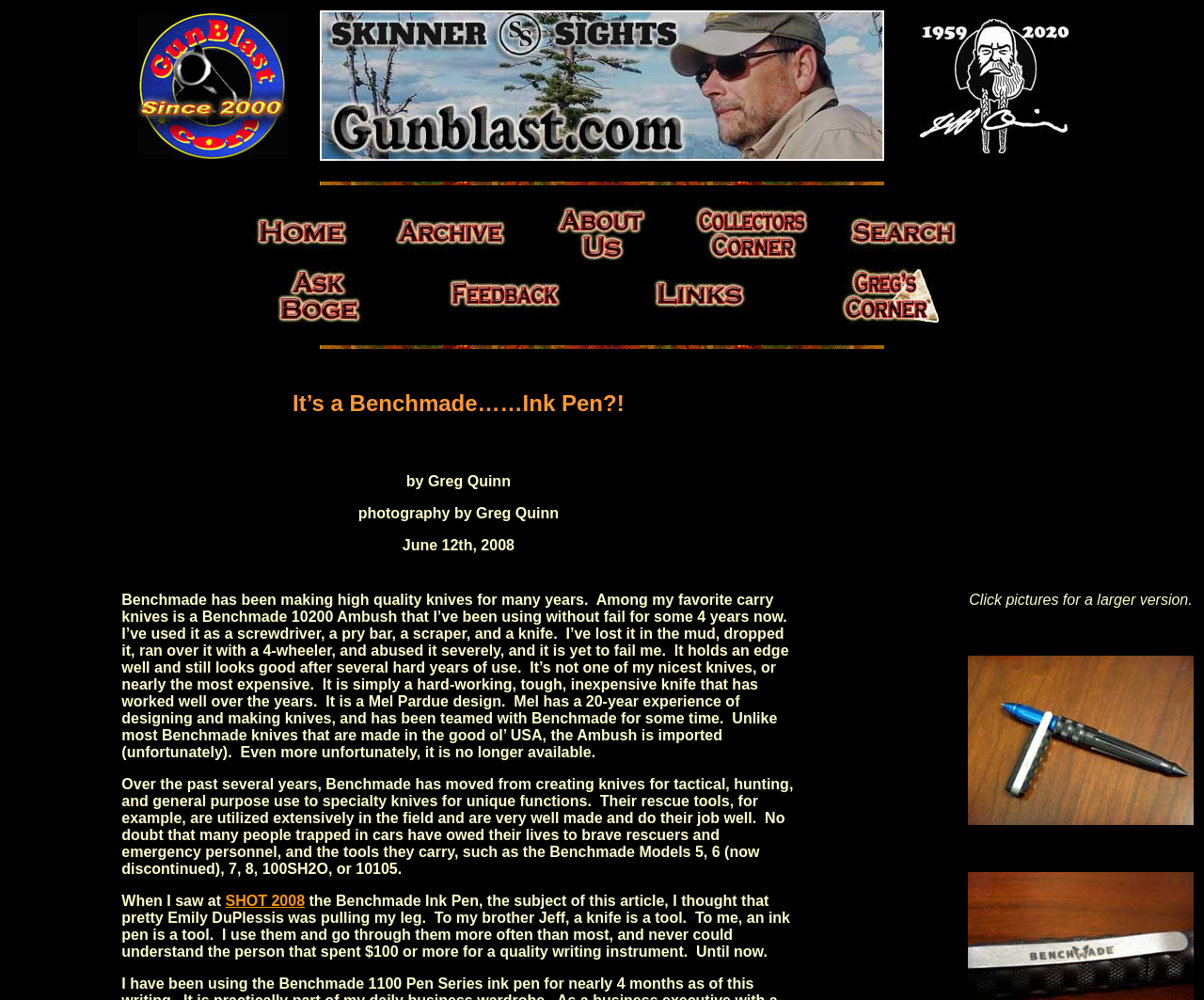Answer the question with a single word or phrase: 
What is the author of the article?

Greg Quinn